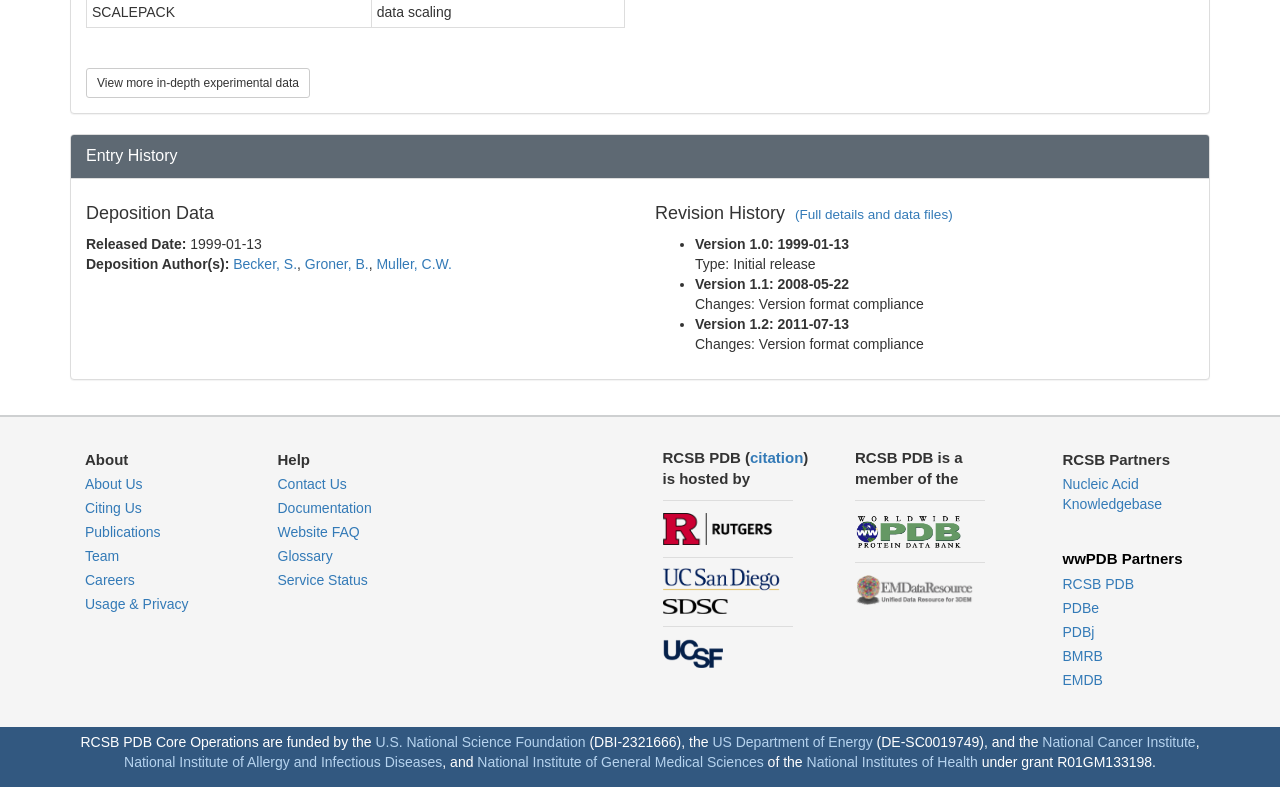Can you pinpoint the bounding box coordinates for the clickable element required for this instruction: "View citation"? The coordinates should be four float numbers between 0 and 1, i.e., [left, top, right, bottom].

[0.586, 0.57, 0.628, 0.592]